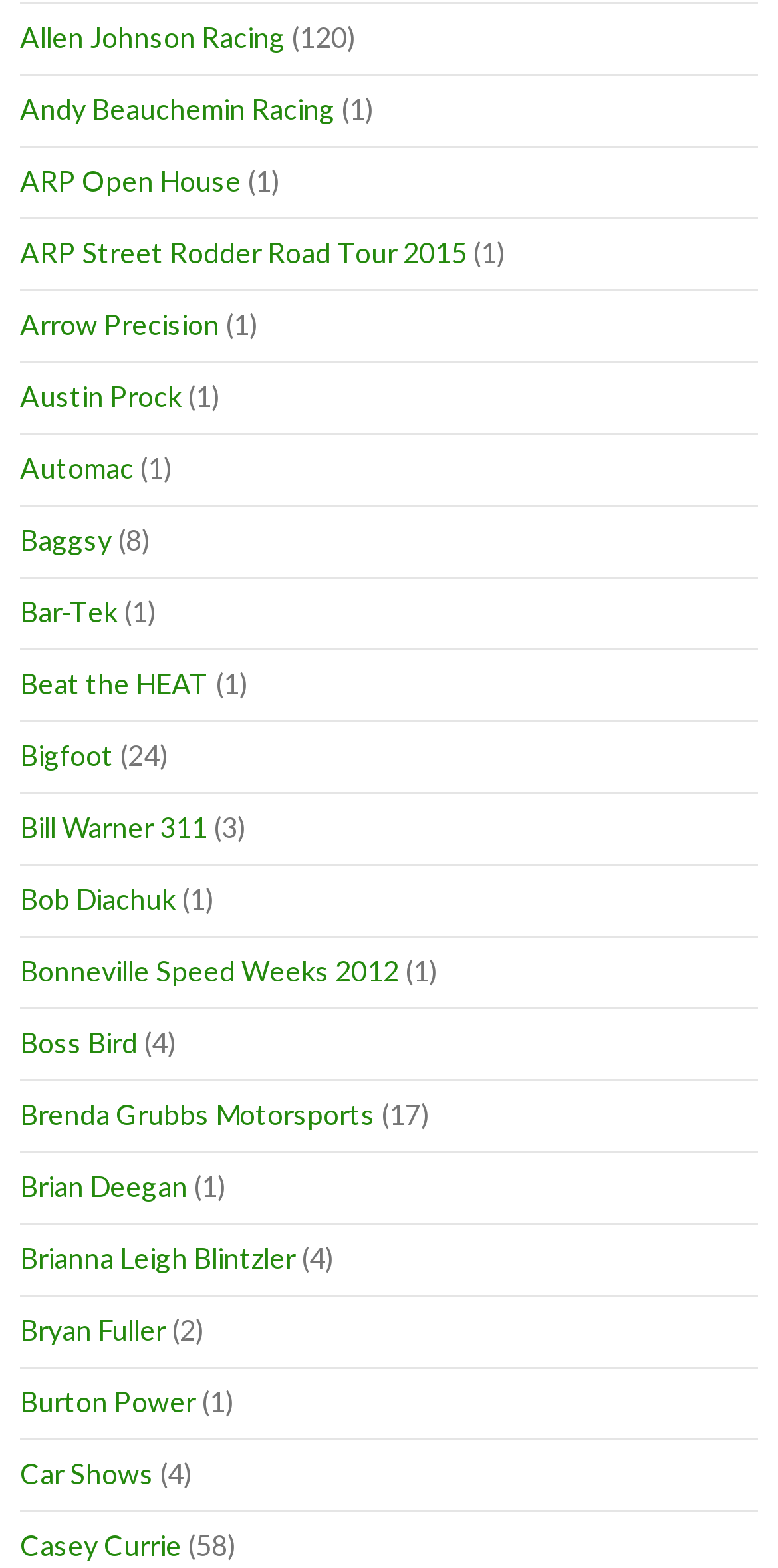Identify the bounding box coordinates for the element you need to click to achieve the following task: "visit Allen Johnson Racing". Provide the bounding box coordinates as four float numbers between 0 and 1, in the form [left, top, right, bottom].

[0.026, 0.013, 0.367, 0.035]